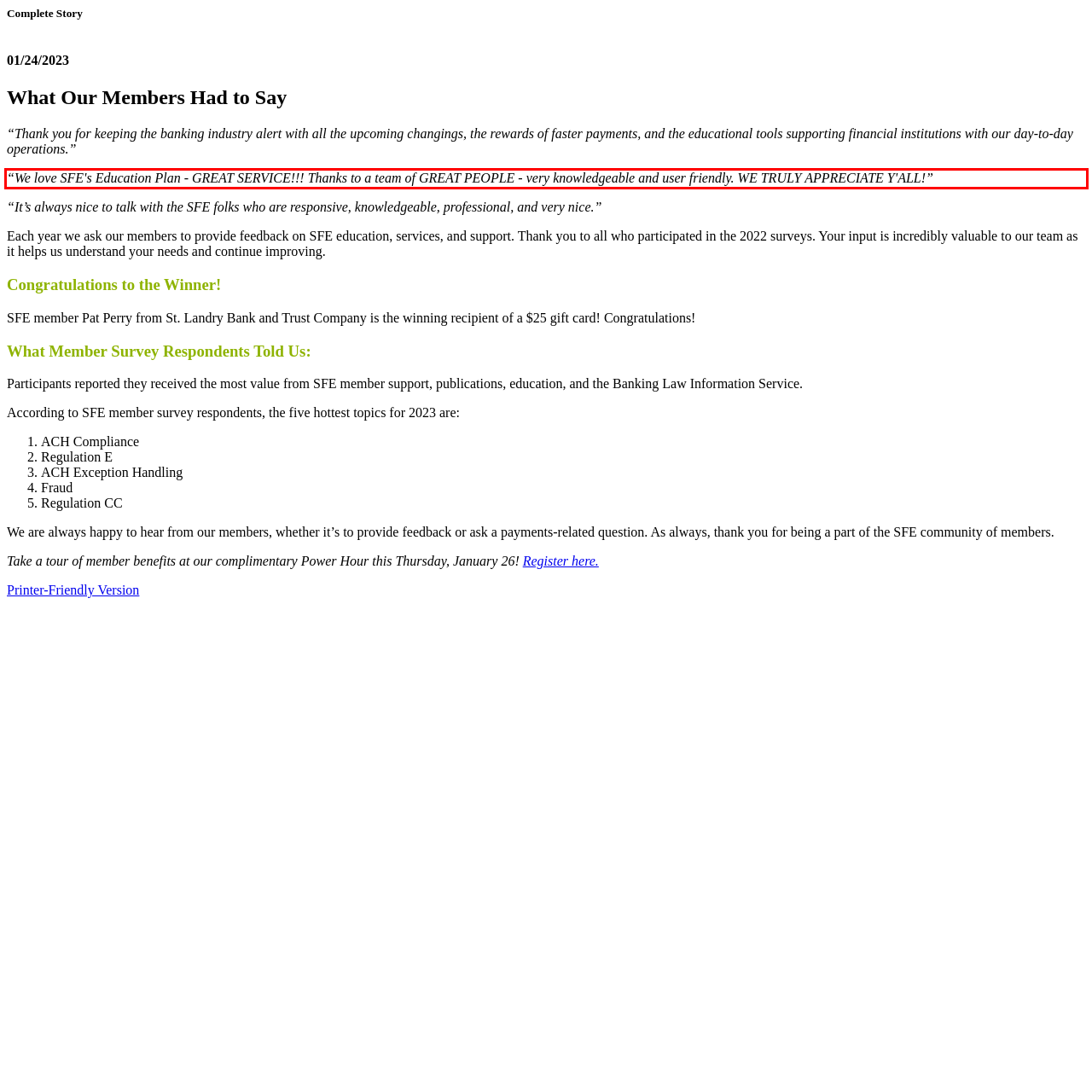You have a screenshot of a webpage where a UI element is enclosed in a red rectangle. Perform OCR to capture the text inside this red rectangle.

“We love SFE's Education Plan - GREAT SERVICE!!! Thanks to a team of GREAT PEOPLE - very knowledgeable and user friendly. WE TRULY APPRECIATE Y'ALL!”